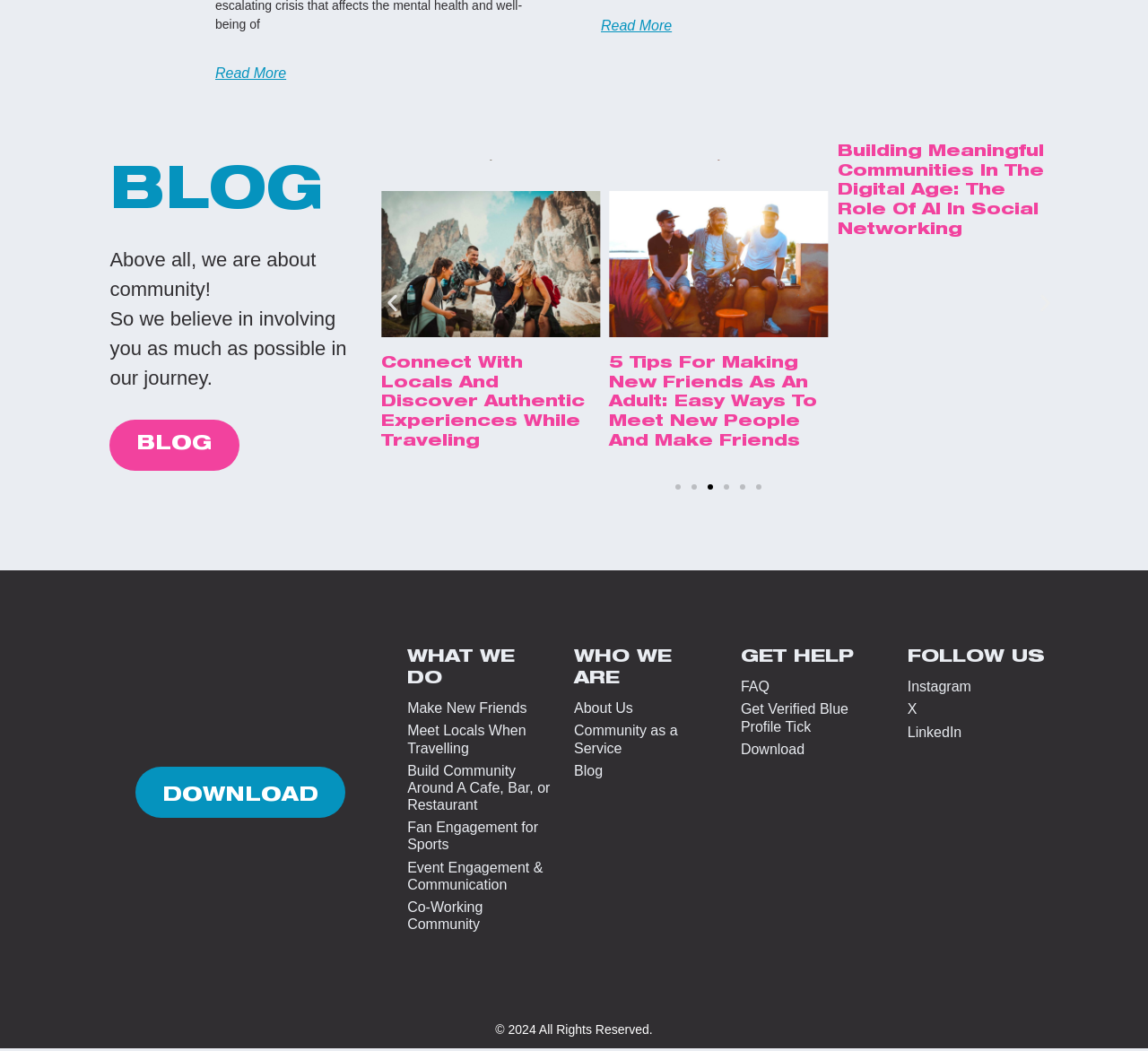What is the title of the first blog post?
Refer to the image and give a detailed response to the question.

I looked at the first link element with the text 'Read more about...' and found the title of the blog post.